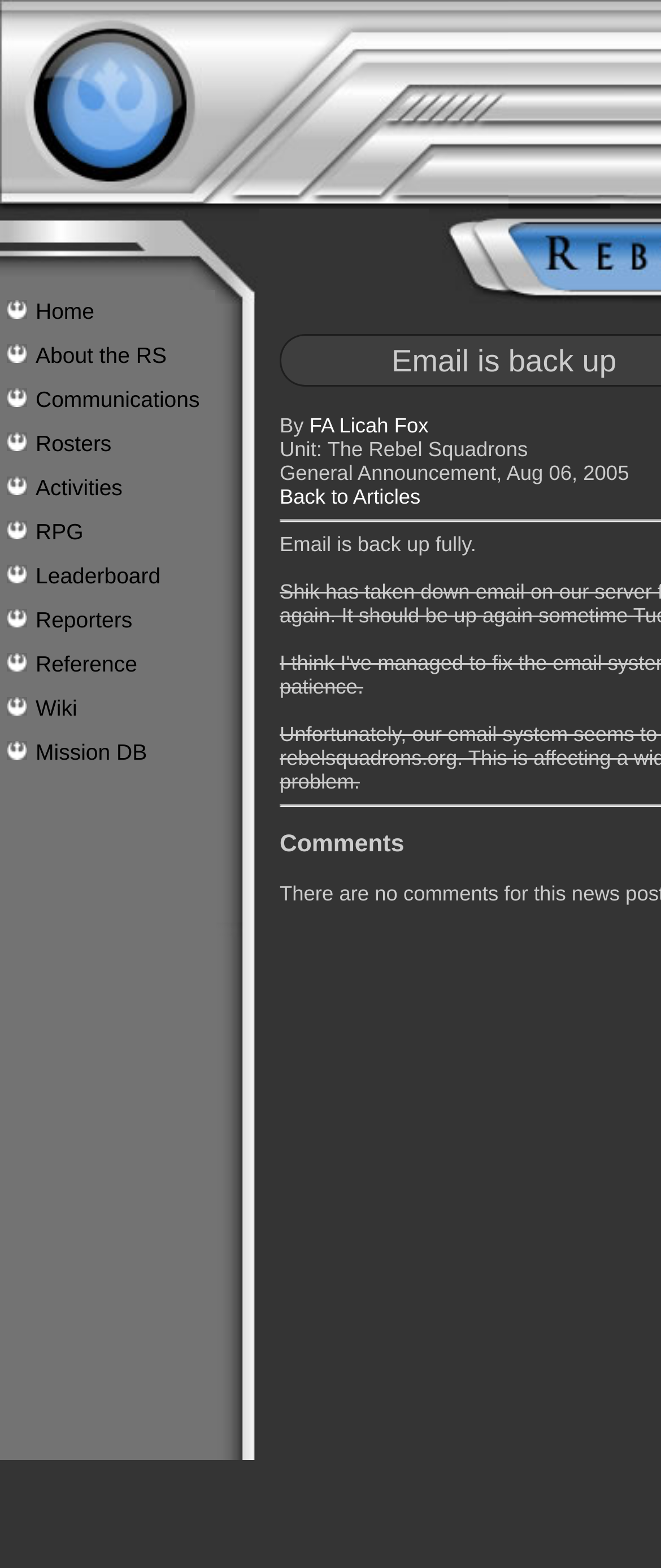Please determine the bounding box coordinates for the element with the description: "Mission DB".

[0.038, 0.466, 0.326, 0.494]